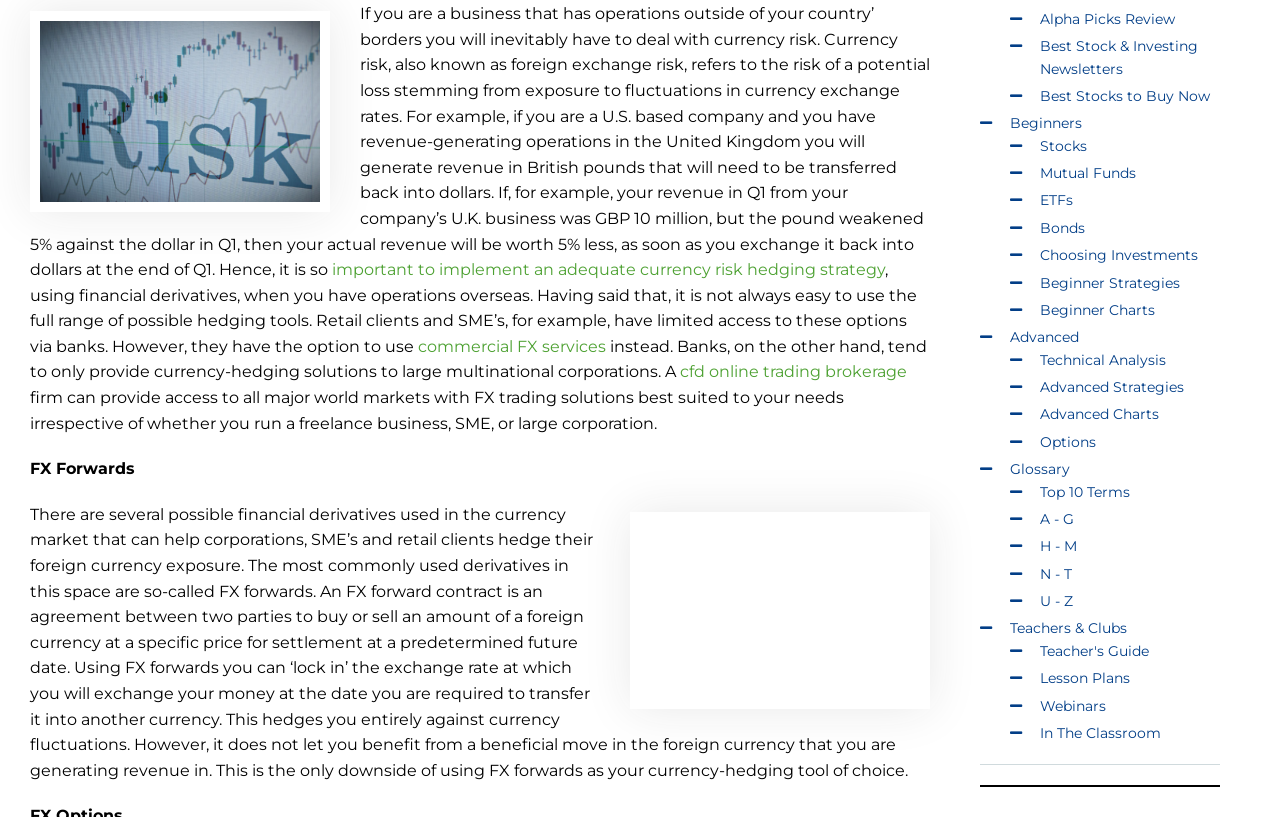What are the limitations of using FX forwards?
Based on the image, answer the question in a detailed manner.

The text explains that using FX forwards as a currency-hedging tool has a downside, which is that it does not let the user benefit from a beneficial move in the foreign currency that they are generating revenue in.